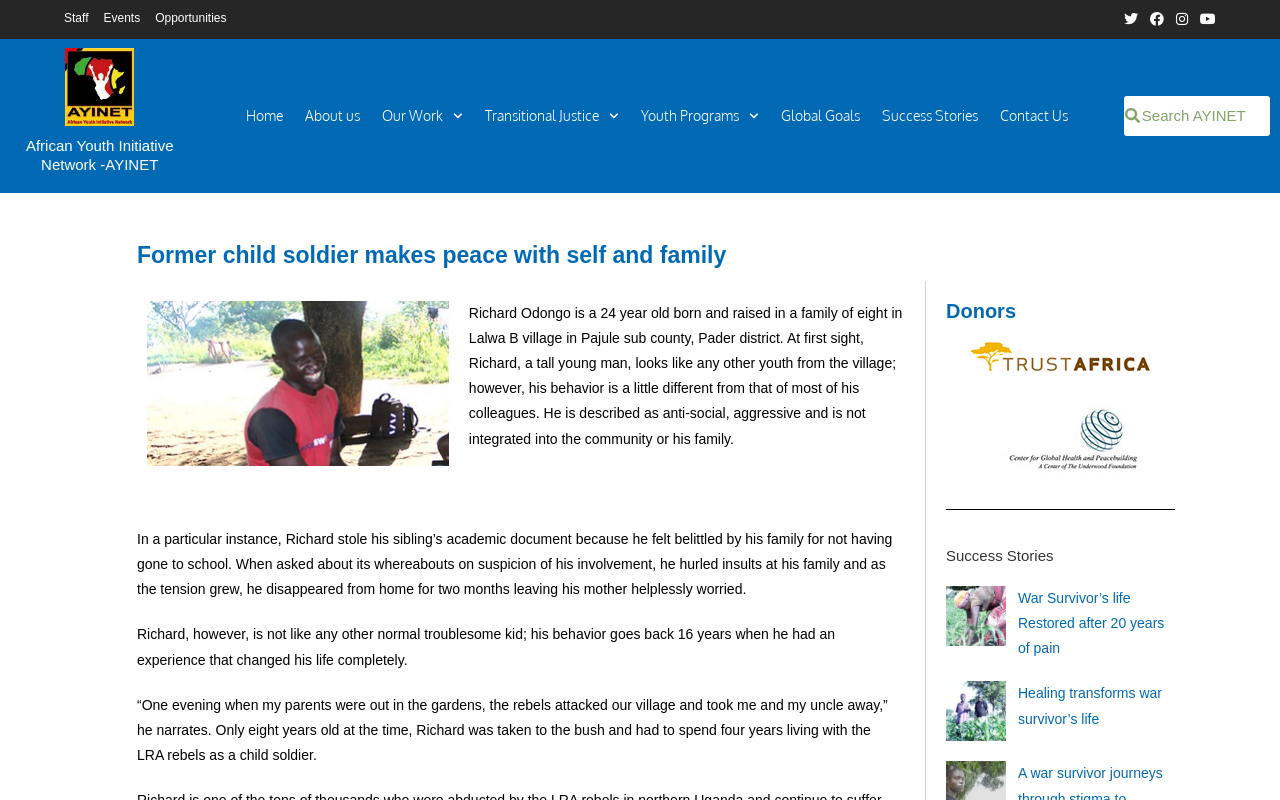Determine the bounding box coordinates of the region that needs to be clicked to achieve the task: "Click on the 'Staff' link".

[0.05, 0.01, 0.069, 0.037]